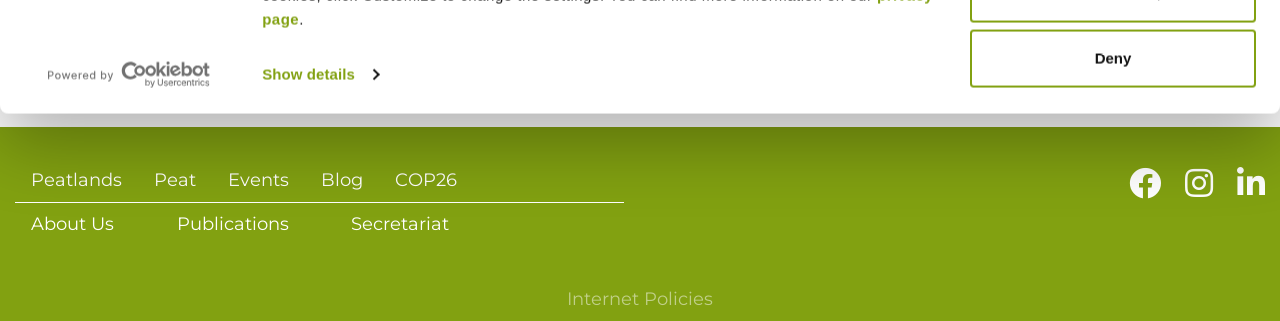Determine the bounding box coordinates of the UI element described by: "Get Widget".

[0.466, 0.246, 0.53, 0.307]